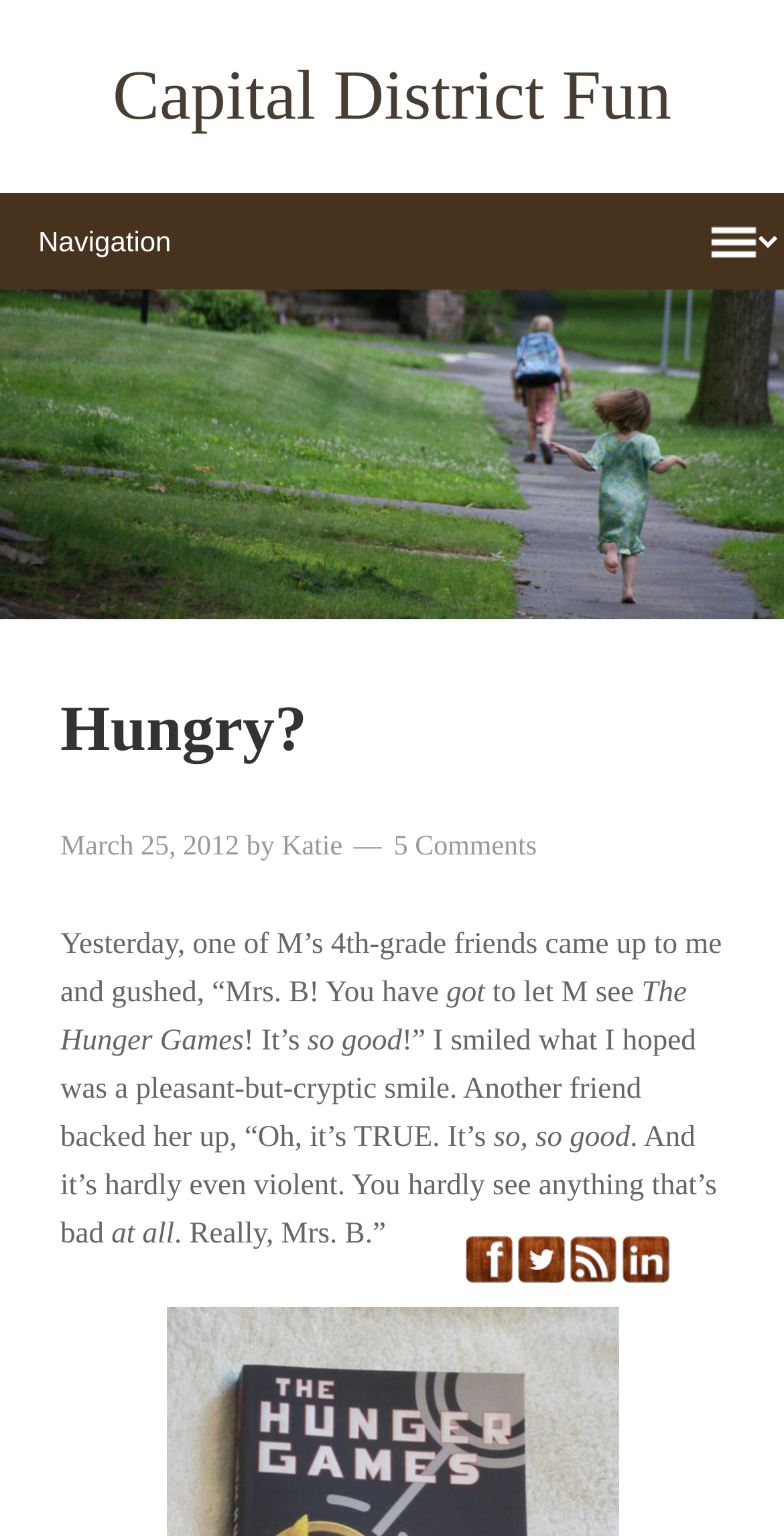Who wrote the blog post?
Craft a detailed and extensive response to the question.

The author of the blog post is 'Katie' which is indicated by the link element with the text 'Katie' and the bounding box coordinates [0.359, 0.542, 0.437, 0.562].